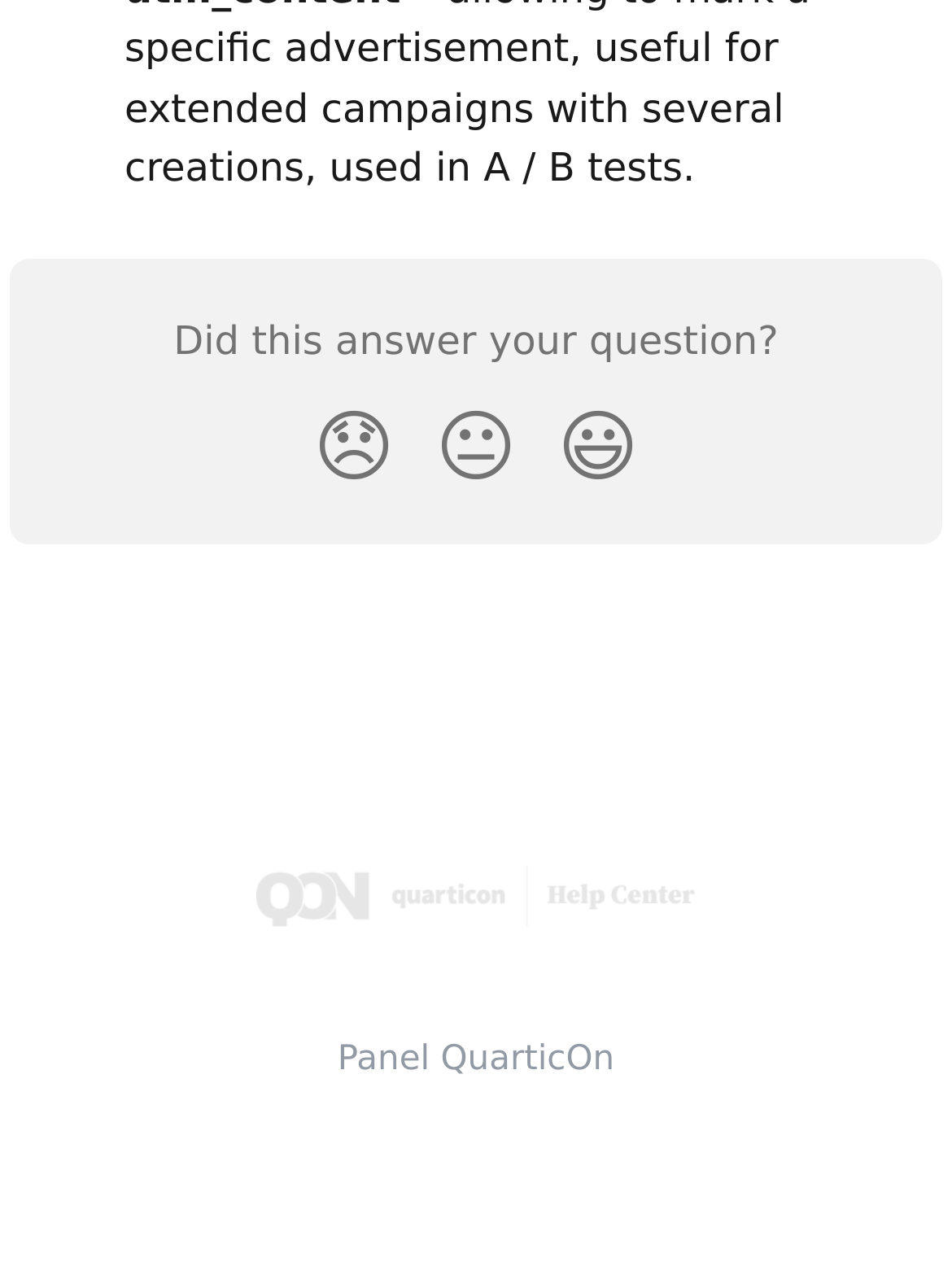What is the text of the first link in the footer?
Answer with a single word or phrase, using the screenshot for reference.

QuarticOn Help Center